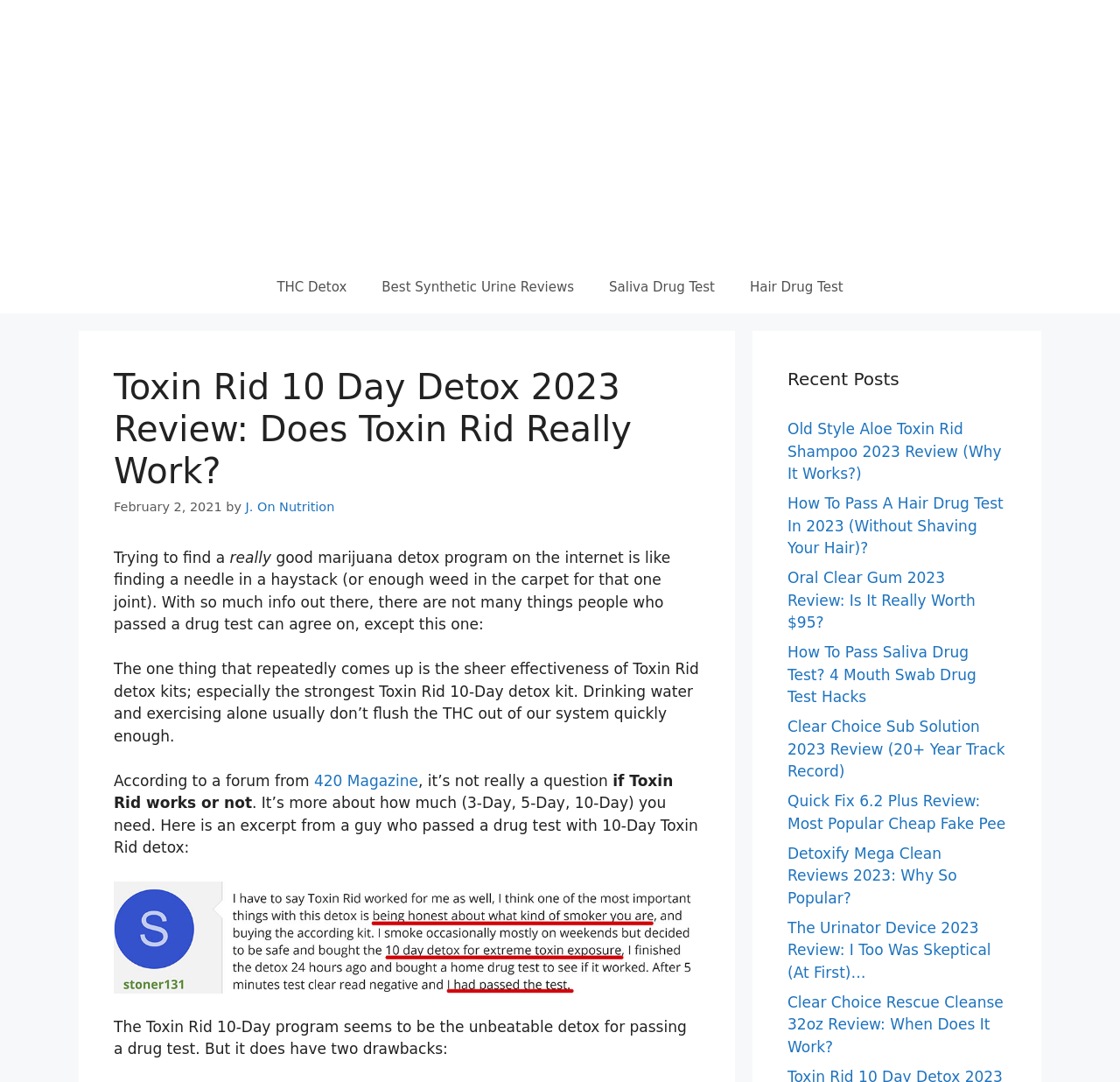Locate the bounding box coordinates of the element that needs to be clicked to carry out the instruction: "Click on the 'THC Detox' link". The coordinates should be given as four float numbers ranging from 0 to 1, i.e., [left, top, right, bottom].

[0.232, 0.241, 0.325, 0.29]